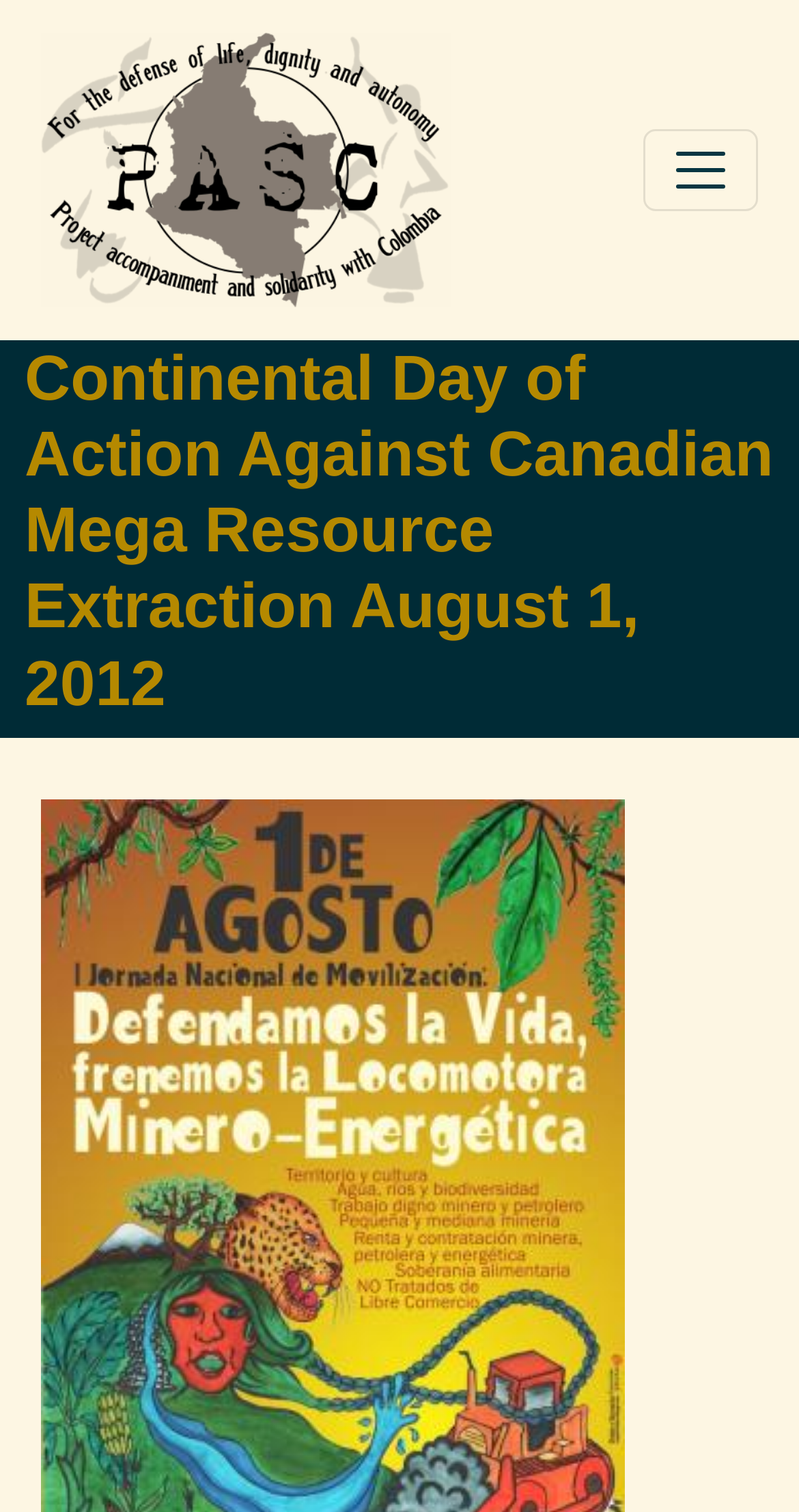Please respond in a single word or phrase: 
How many navigation links are in the site header?

1